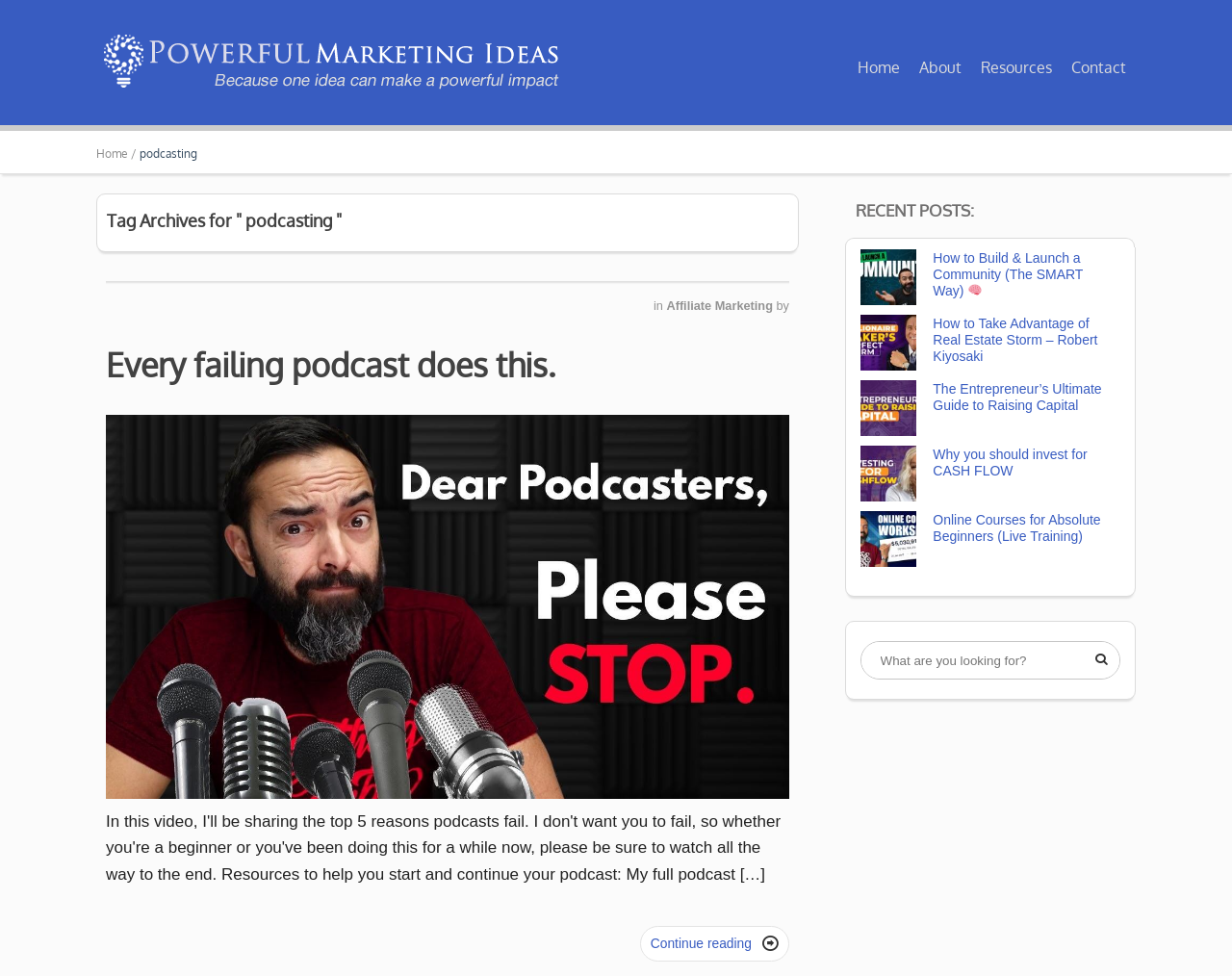Utilize the information from the image to answer the question in detail:
How many recent posts are listed?

I counted the number of links under the 'RECENT POSTS:' section, which are 5.